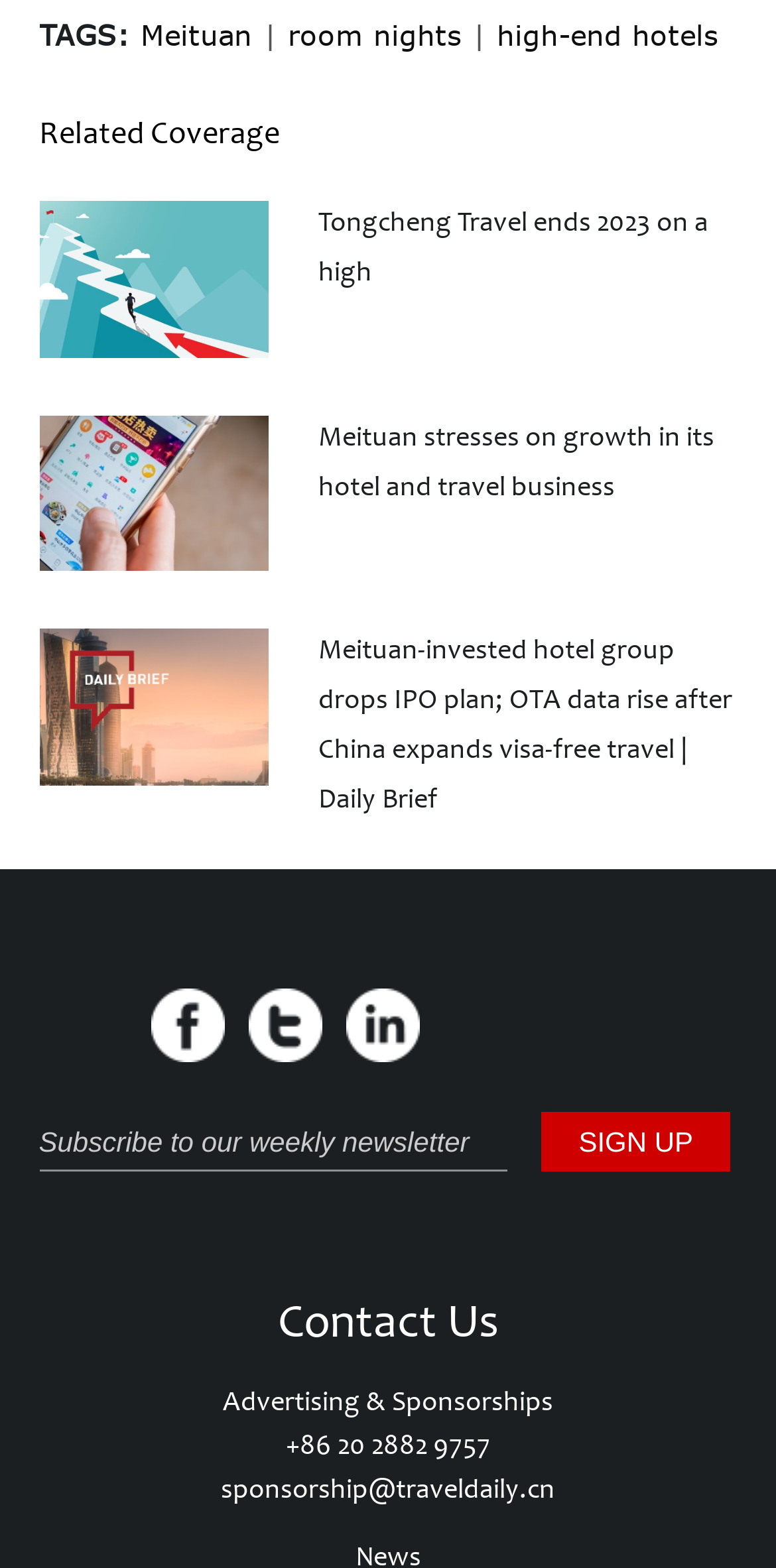Provide a brief response to the question below using a single word or phrase: 
How many links are there under 'Related Coverage'?

4